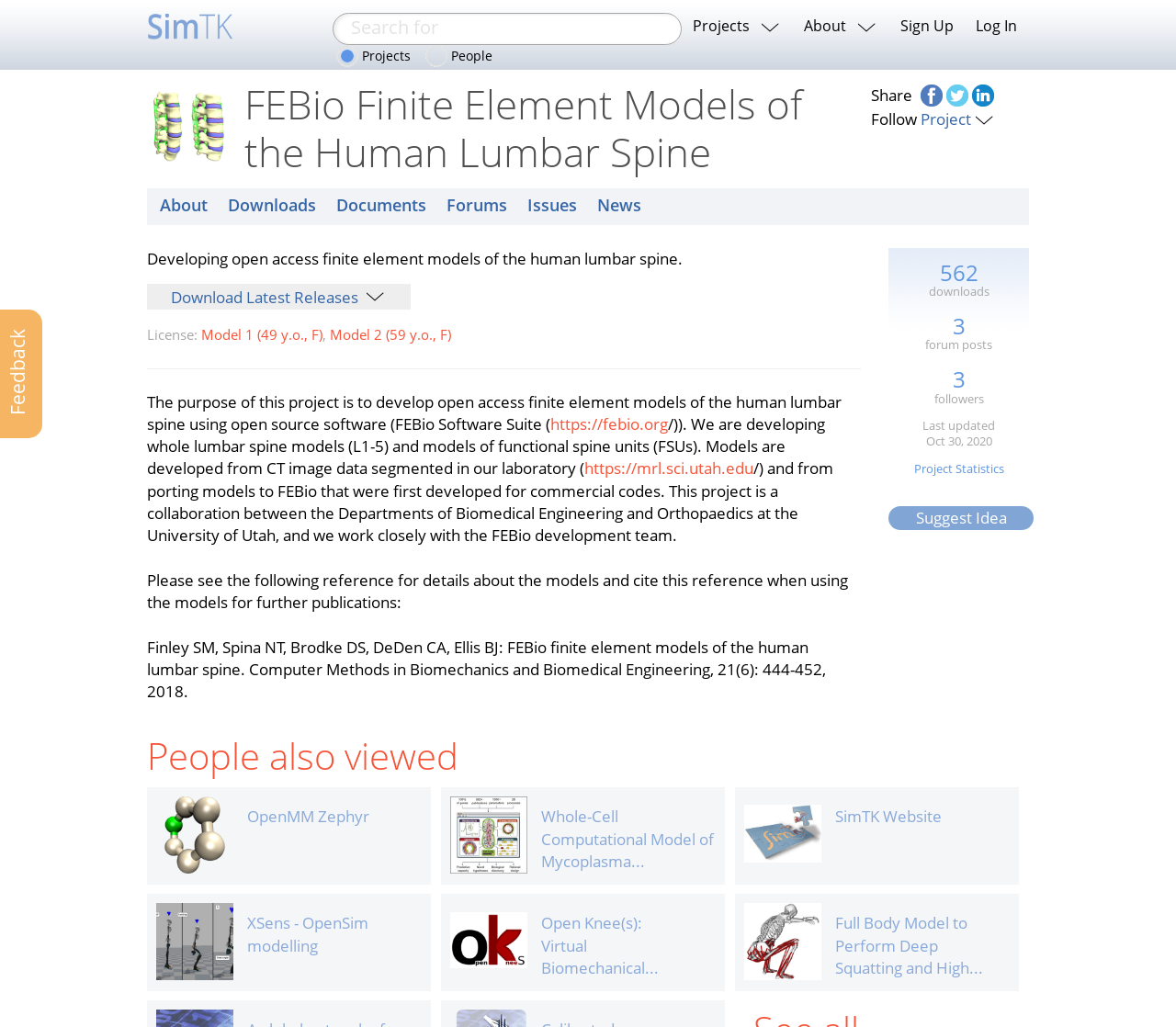Find the bounding box coordinates of the area that needs to be clicked in order to achieve the following instruction: "Download the latest releases". The coordinates should be specified as four float numbers between 0 and 1, i.e., [left, top, right, bottom].

[0.145, 0.279, 0.308, 0.3]